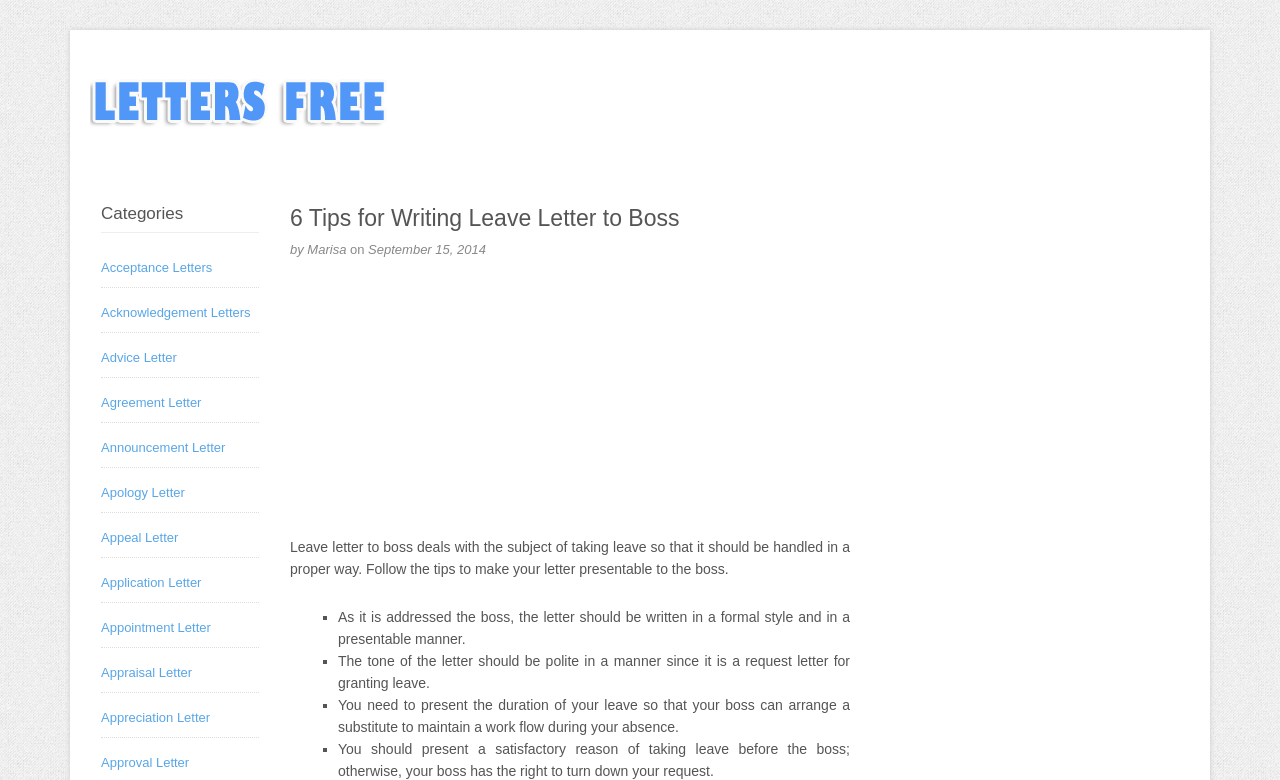Given the element description Appointment Letter, identify the bounding box coordinates for the UI element on the webpage screenshot. The format should be (top-left x, top-left y, bottom-right x, bottom-right y), with values between 0 and 1.

[0.079, 0.795, 0.165, 0.814]